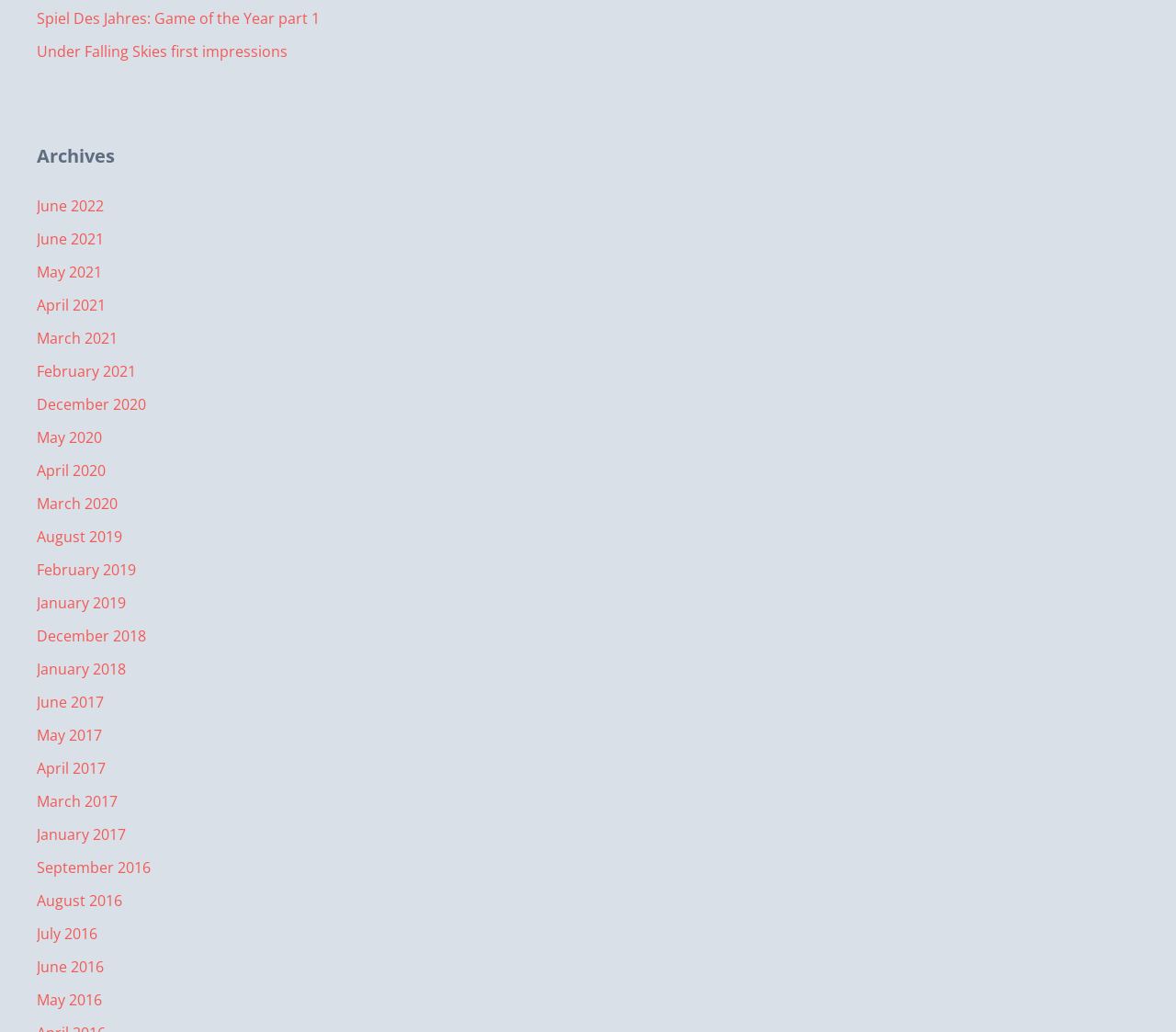Give a concise answer using one word or a phrase to the following question:
What is the first link on the webpage?

Spiel Des Jahres: Game of the Year part 1